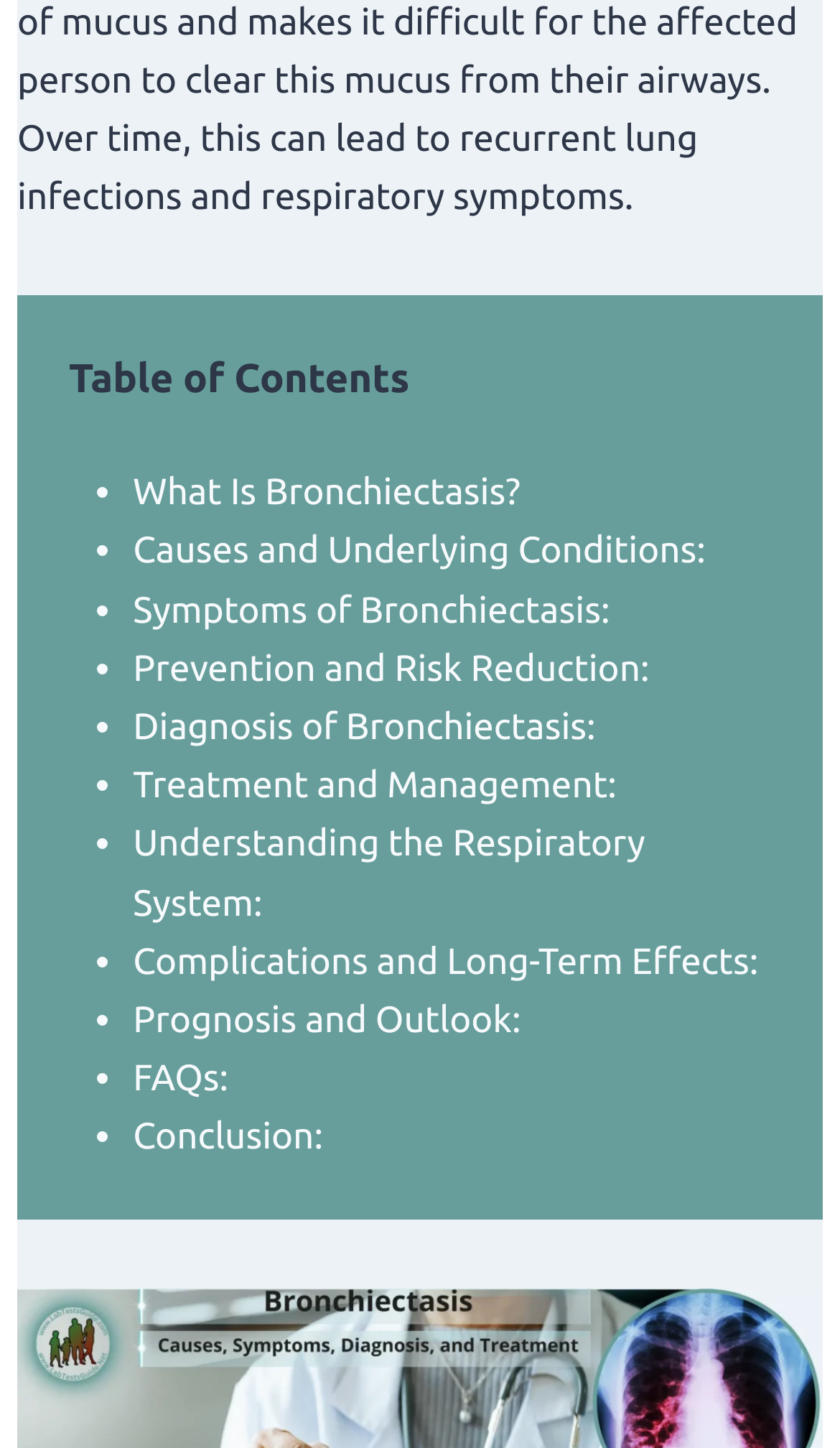Please identify the bounding box coordinates of where to click in order to follow the instruction: "Check 'FAQs:'".

[0.158, 0.731, 0.272, 0.759]